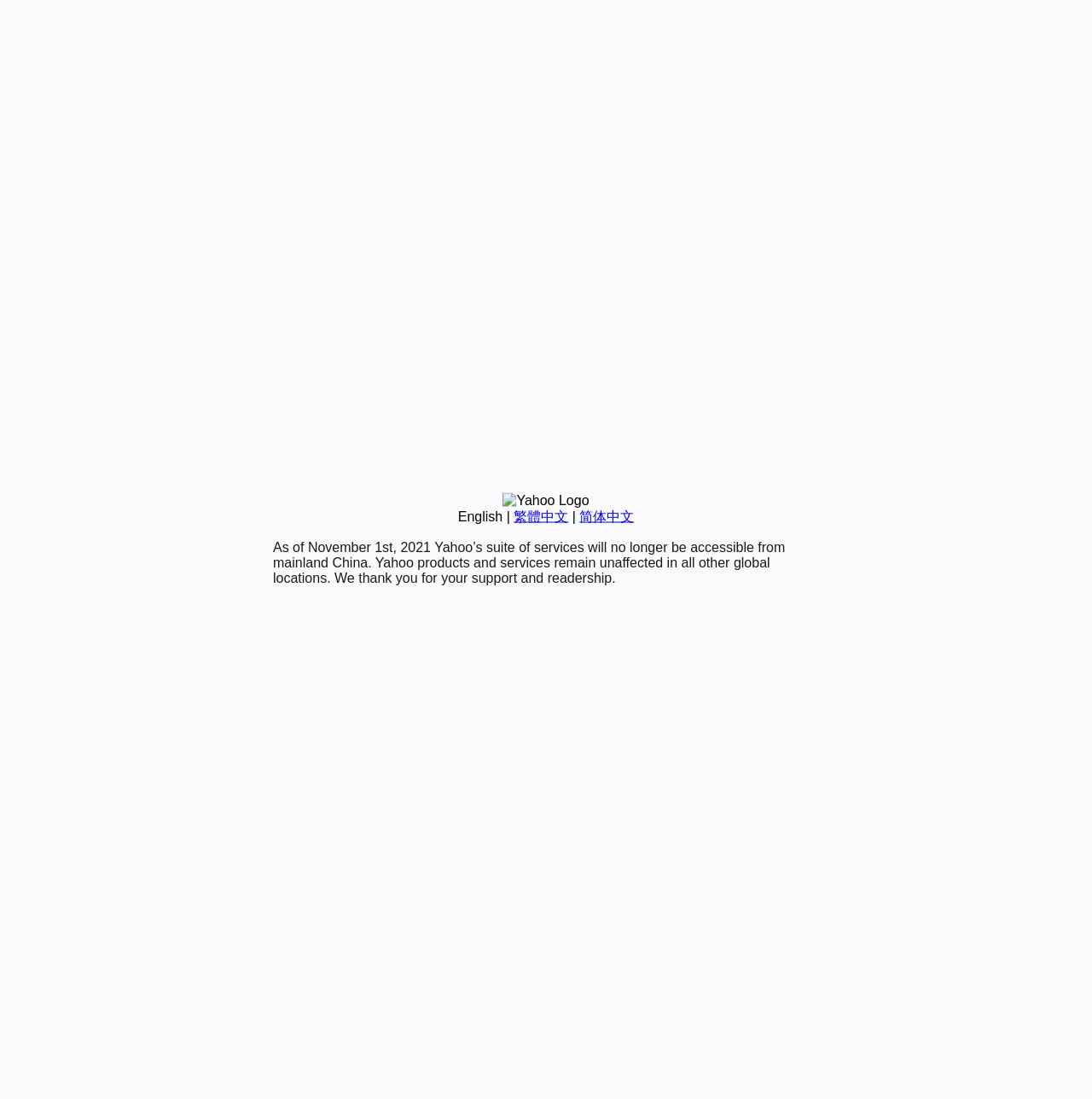Can you find the bounding box coordinates for the UI element given this description: "繁體中文"? Provide the coordinates as four float numbers between 0 and 1: [left, top, right, bottom].

[0.47, 0.463, 0.52, 0.476]